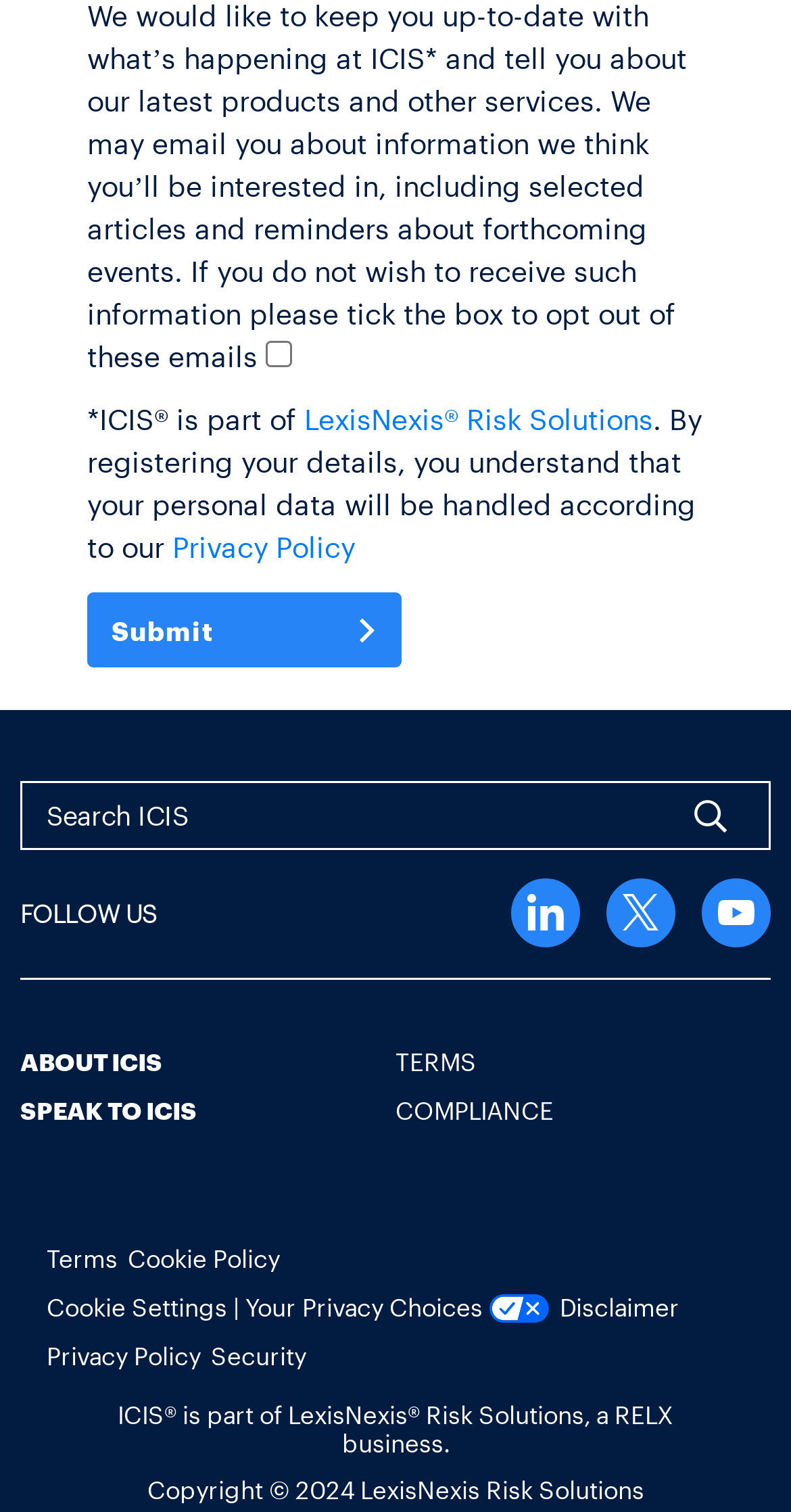From the screenshot, find the bounding box of the UI element matching this description: "Copyright". Supply the bounding box coordinates in the form [left, top, right, bottom], each a float between 0 and 1.

[0.186, 0.975, 0.332, 0.996]